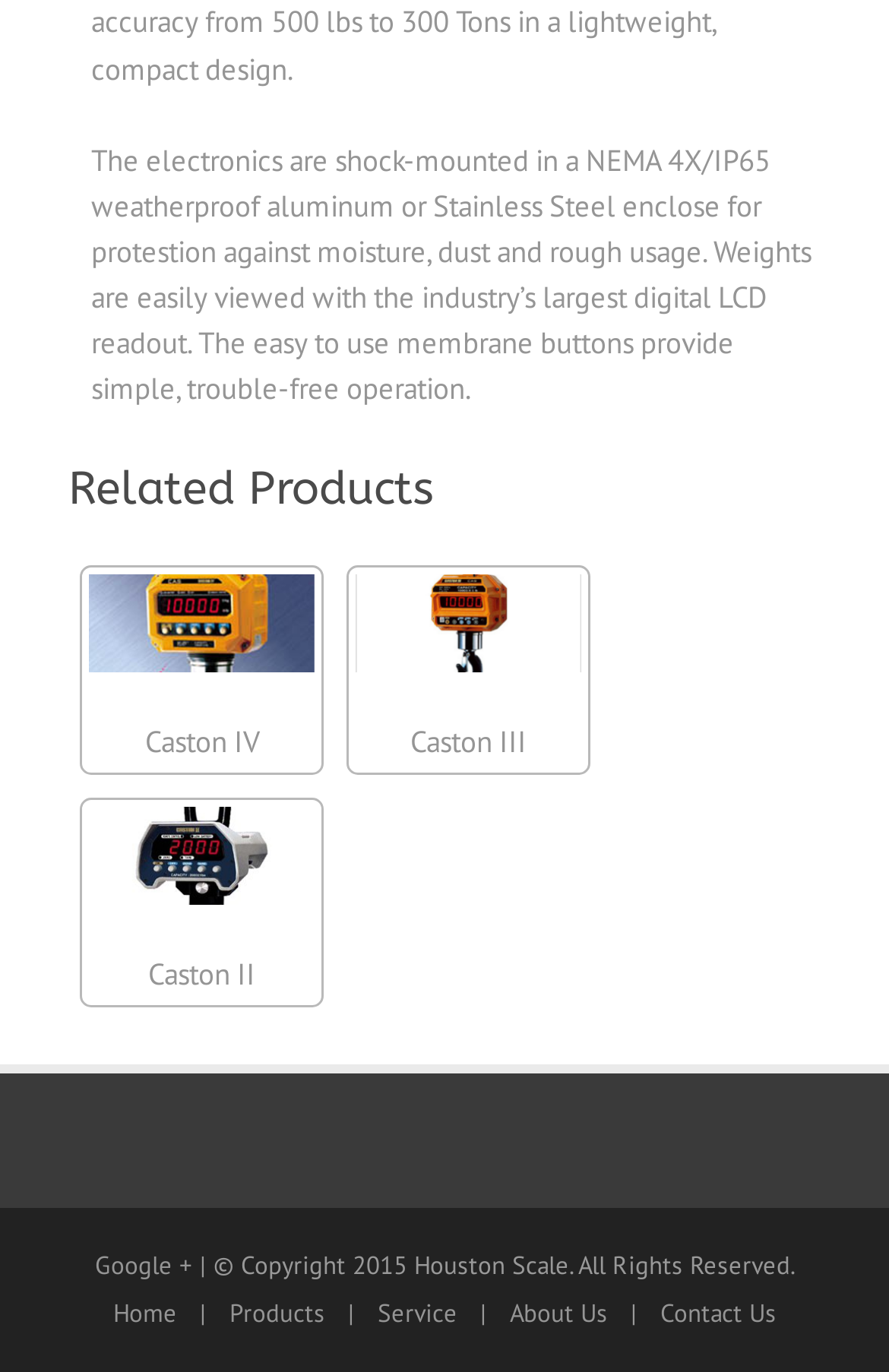Please answer the following query using a single word or phrase: 
How many related products are listed?

3